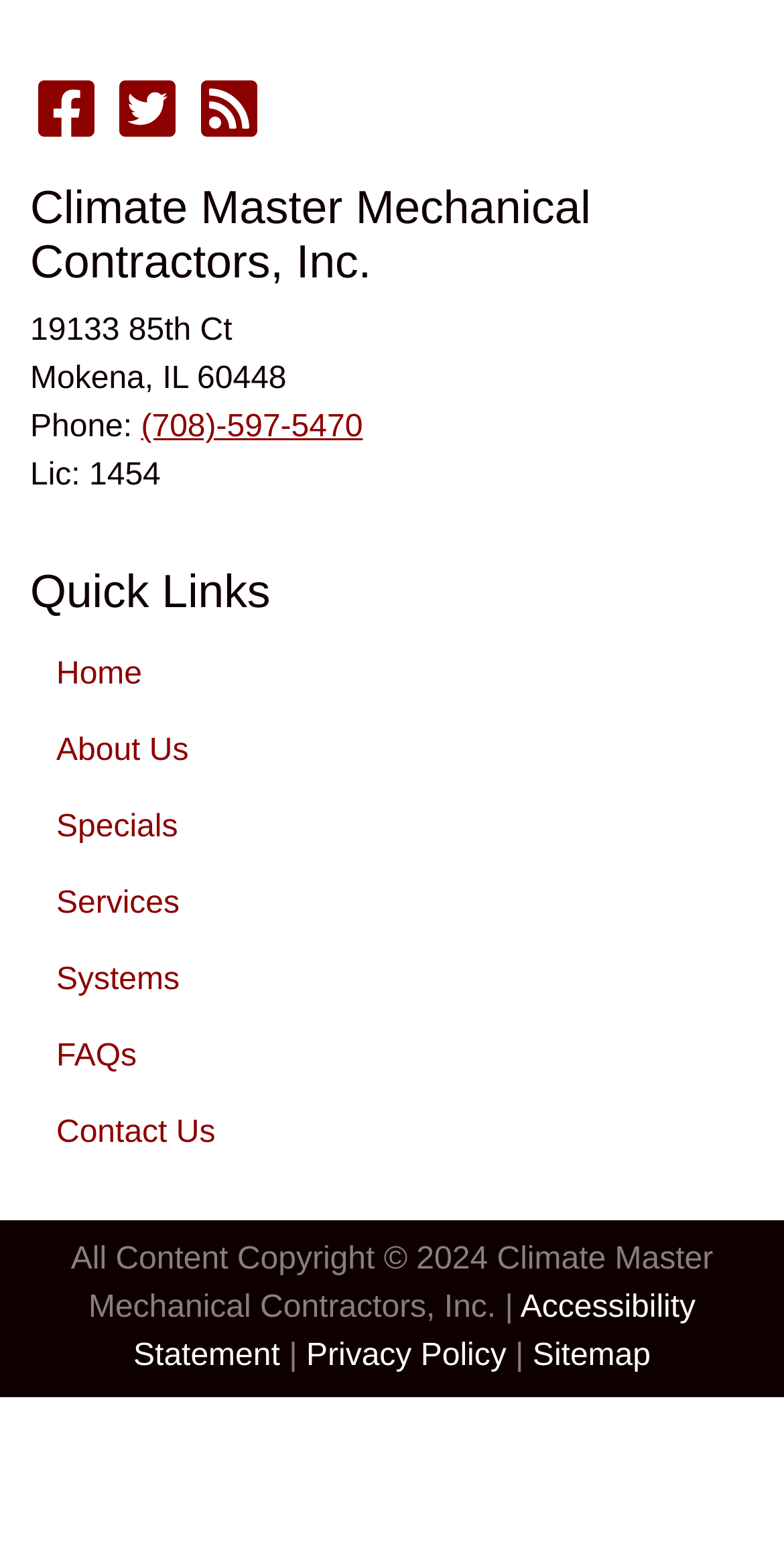What is the city and state of the company's location?
Please provide a single word or phrase in response based on the screenshot.

Mokena, IL